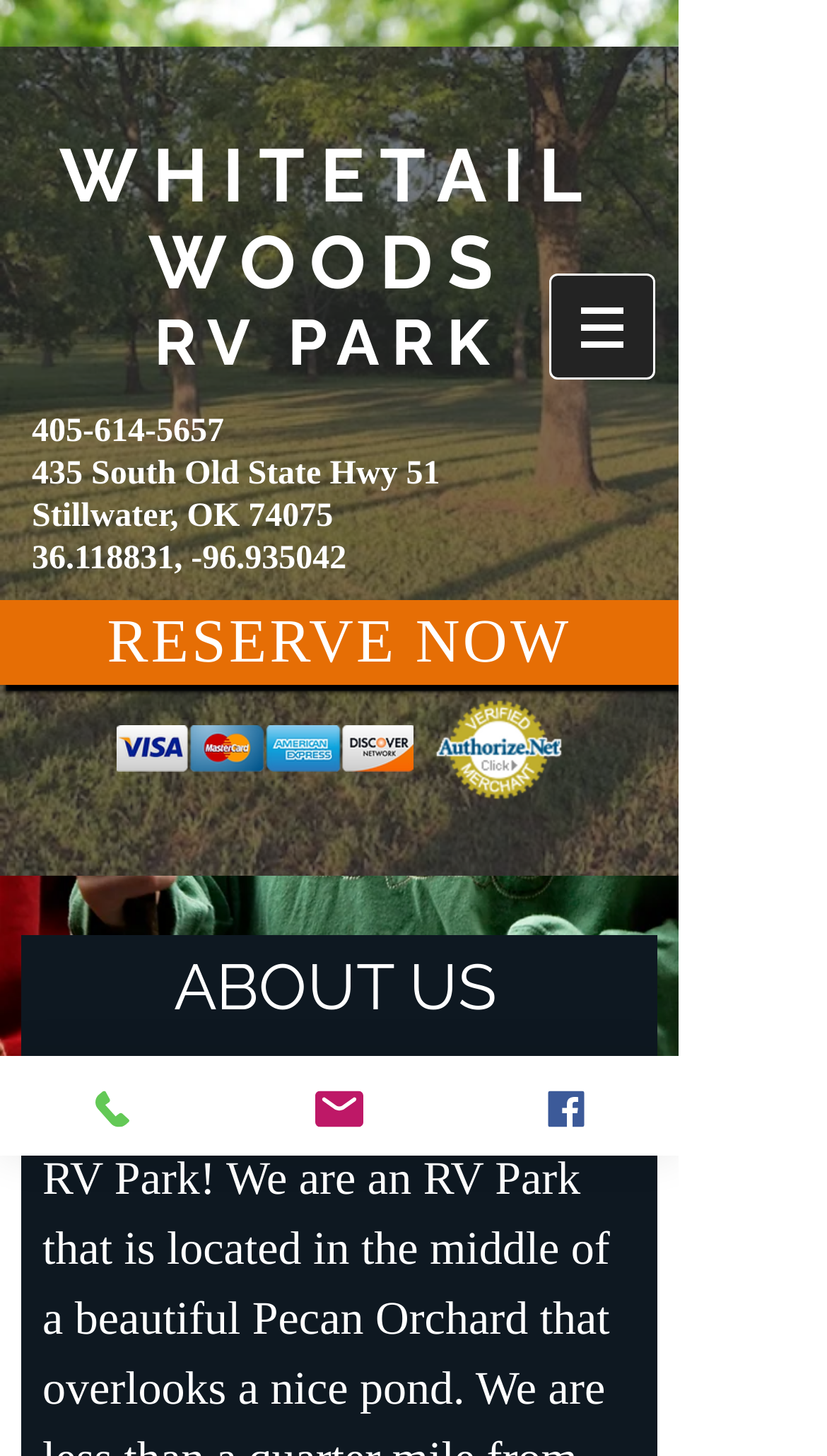Provide the bounding box coordinates for the area that should be clicked to complete the instruction: "Visit Facebook page".

[0.547, 0.725, 0.821, 0.794]